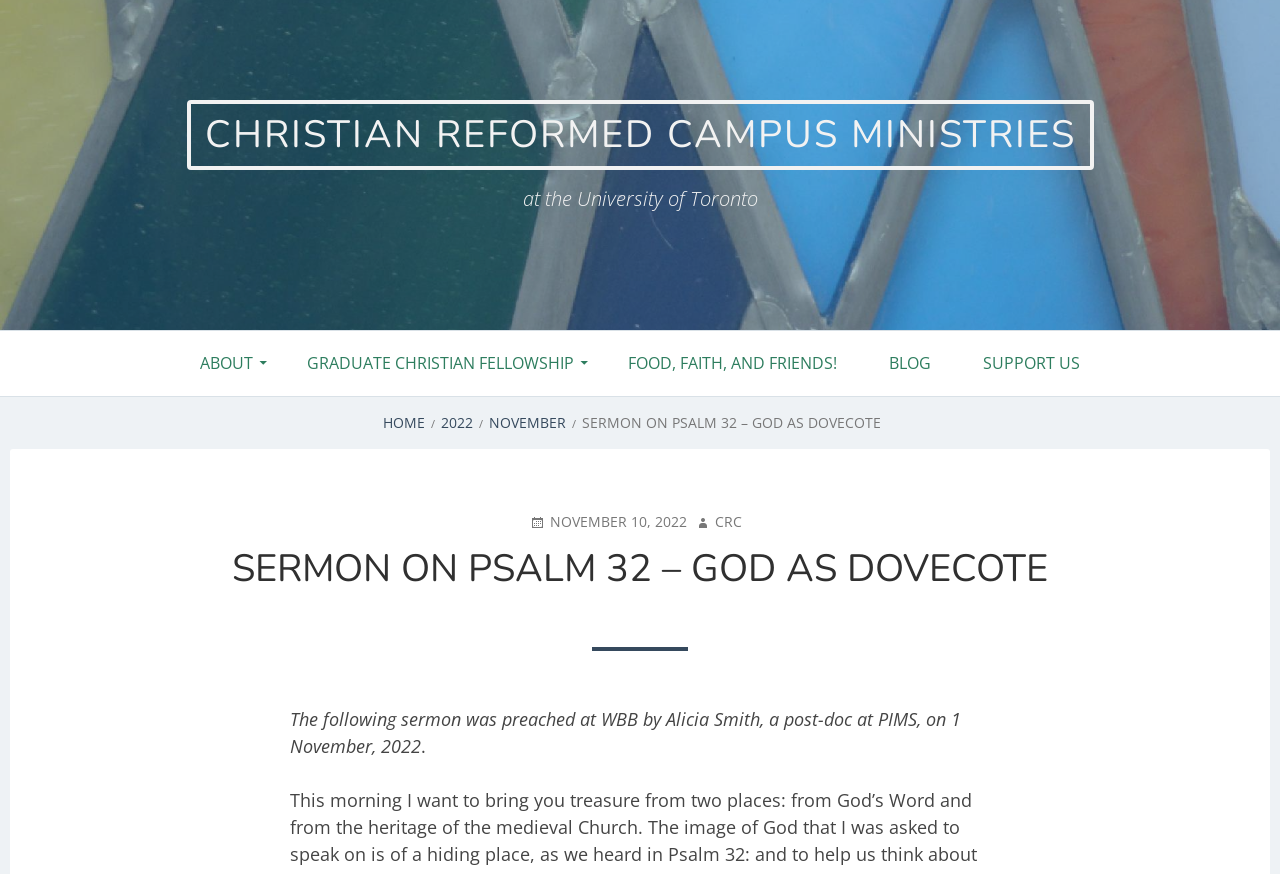Predict the bounding box of the UI element that fits this description: "November 10, 2022".

[0.414, 0.586, 0.537, 0.609]